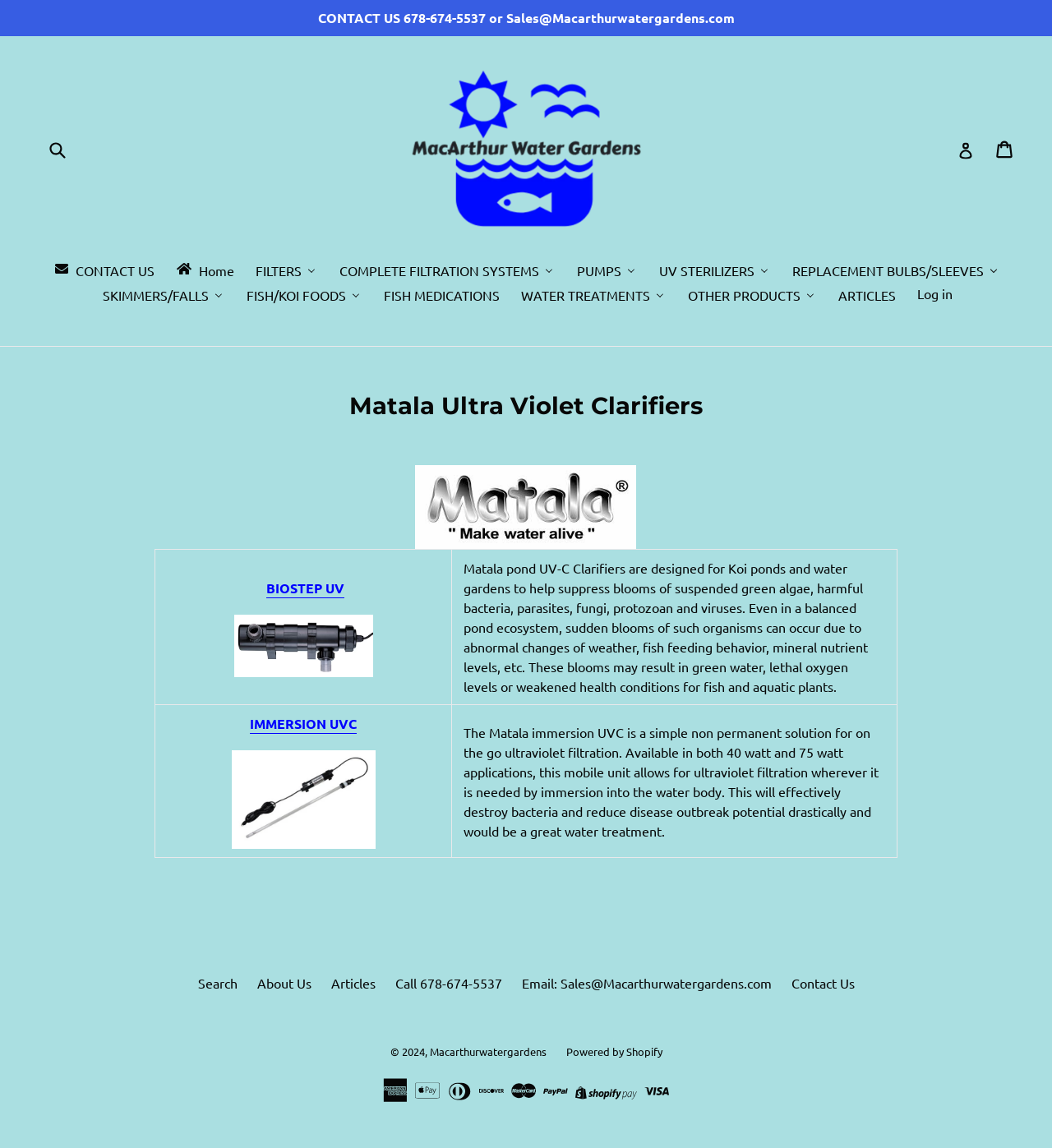What is the name of the company behind the website?
Provide a thorough and detailed answer to the question.

The company name can be found in the top-left corner of the webpage, in the logo section, and also in the footer section, in the copyright information.